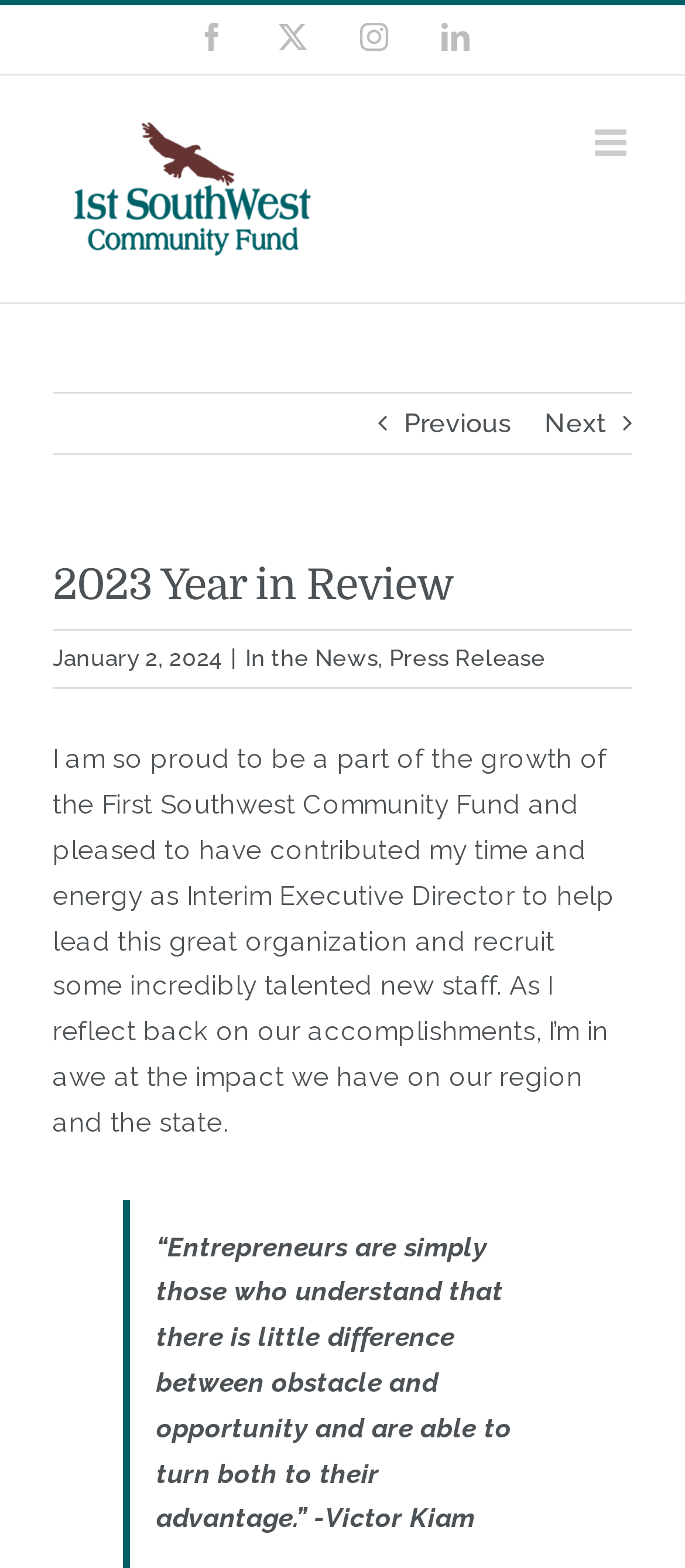Determine the coordinates of the bounding box that should be clicked to complete the instruction: "Toggle mobile menu". The coordinates should be represented by four float numbers between 0 and 1: [left, top, right, bottom].

[0.869, 0.08, 0.923, 0.103]